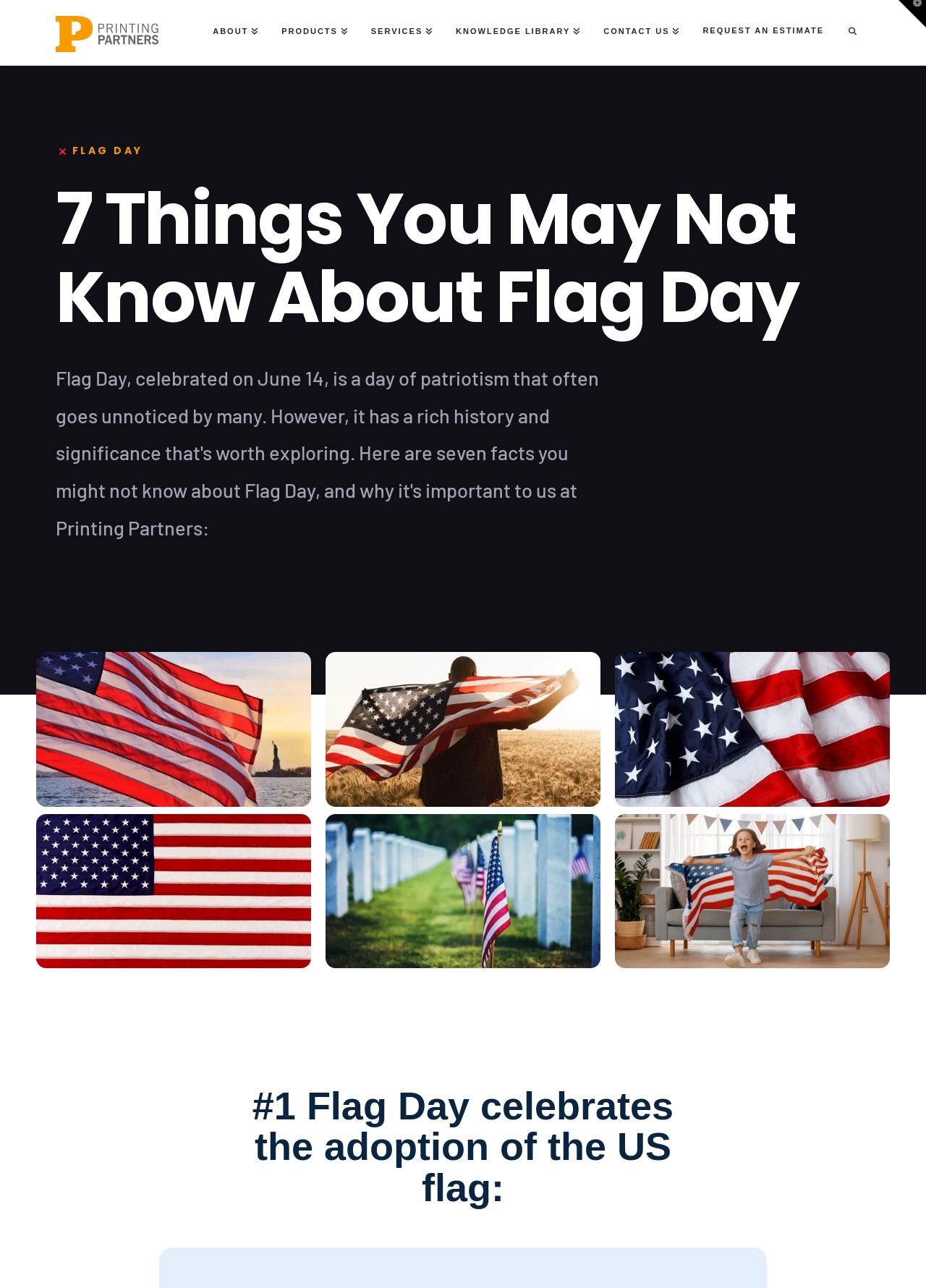Using the provided element description: "Toggle the Widgetbar", identify the bounding box coordinates. The coordinates should be four floats between 0 and 1 in the order [left, top, right, bottom].

[0.97, 0.0, 1.0, 0.021]